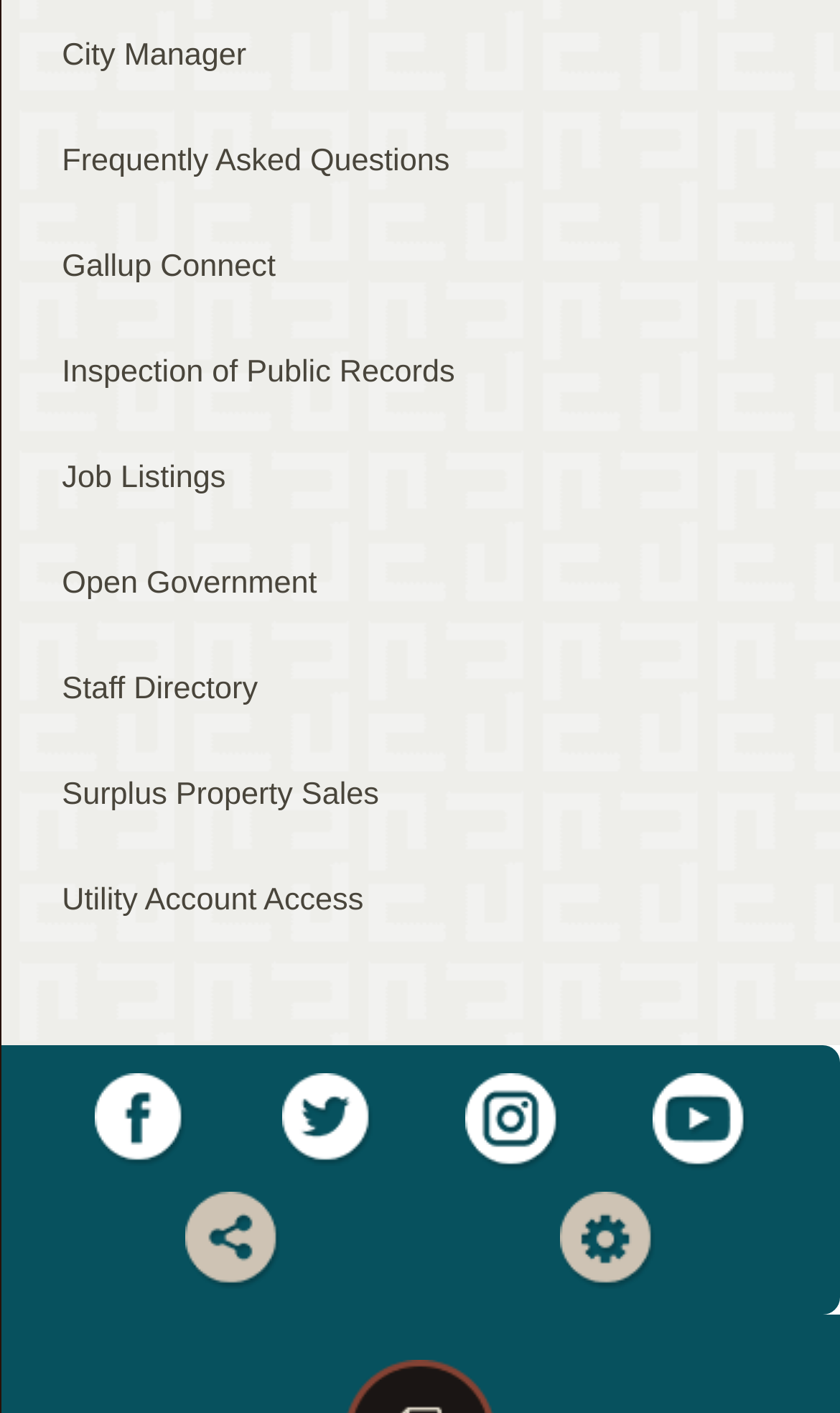Please identify the coordinates of the bounding box for the clickable region that will accomplish this instruction: "Share on Facebook".

[0.055, 0.759, 0.278, 0.824]